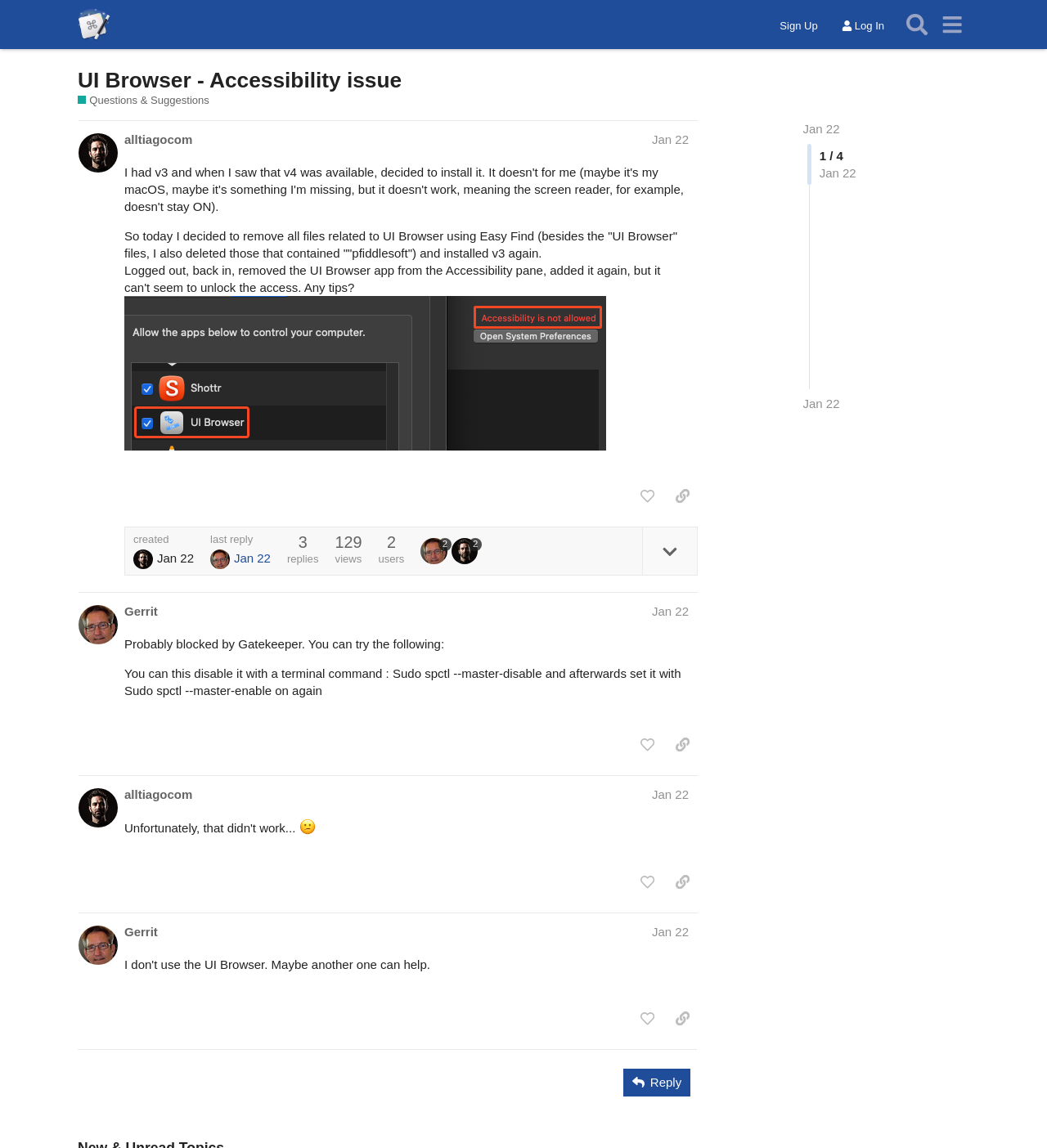Identify the bounding box coordinates for the region of the element that should be clicked to carry out the instruction: "Search". The bounding box coordinates should be four float numbers between 0 and 1, i.e., [left, top, right, bottom].

[0.859, 0.006, 0.892, 0.037]